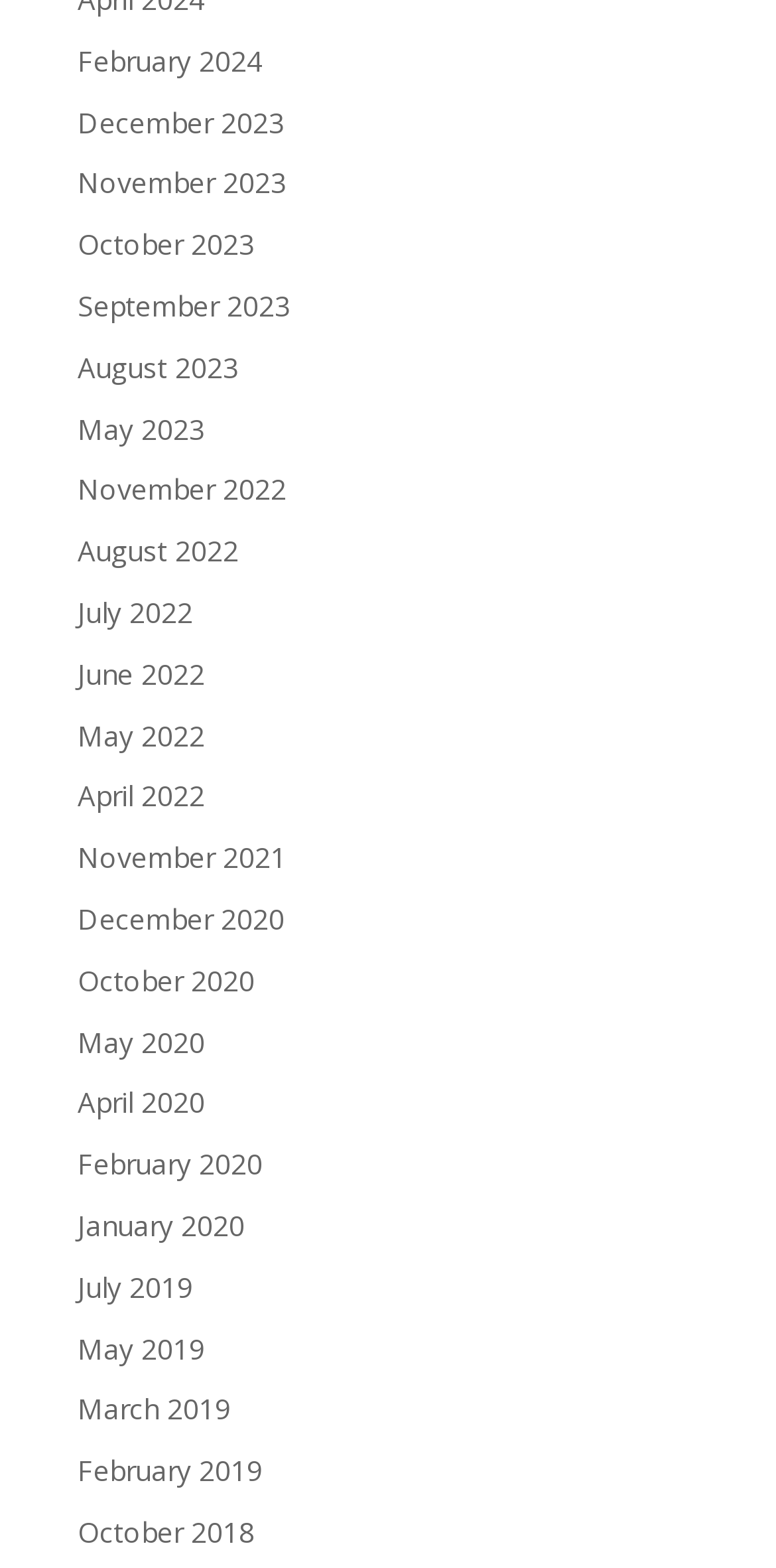Locate the bounding box coordinates of the segment that needs to be clicked to meet this instruction: "access July 2019".

[0.1, 0.808, 0.249, 0.833]